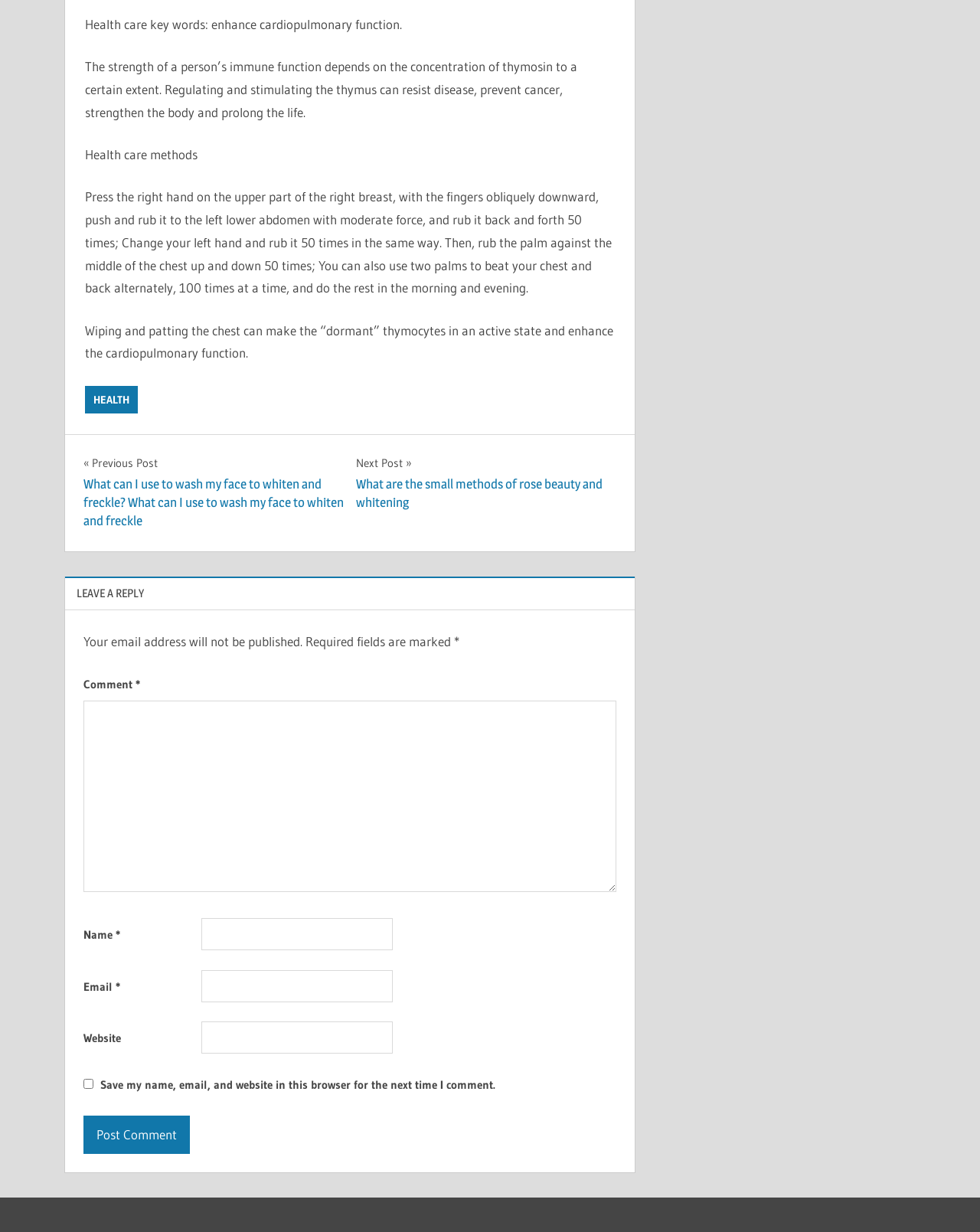Identify the bounding box of the UI component described as: "name="submit" value="Post Comment"".

[0.085, 0.905, 0.194, 0.936]